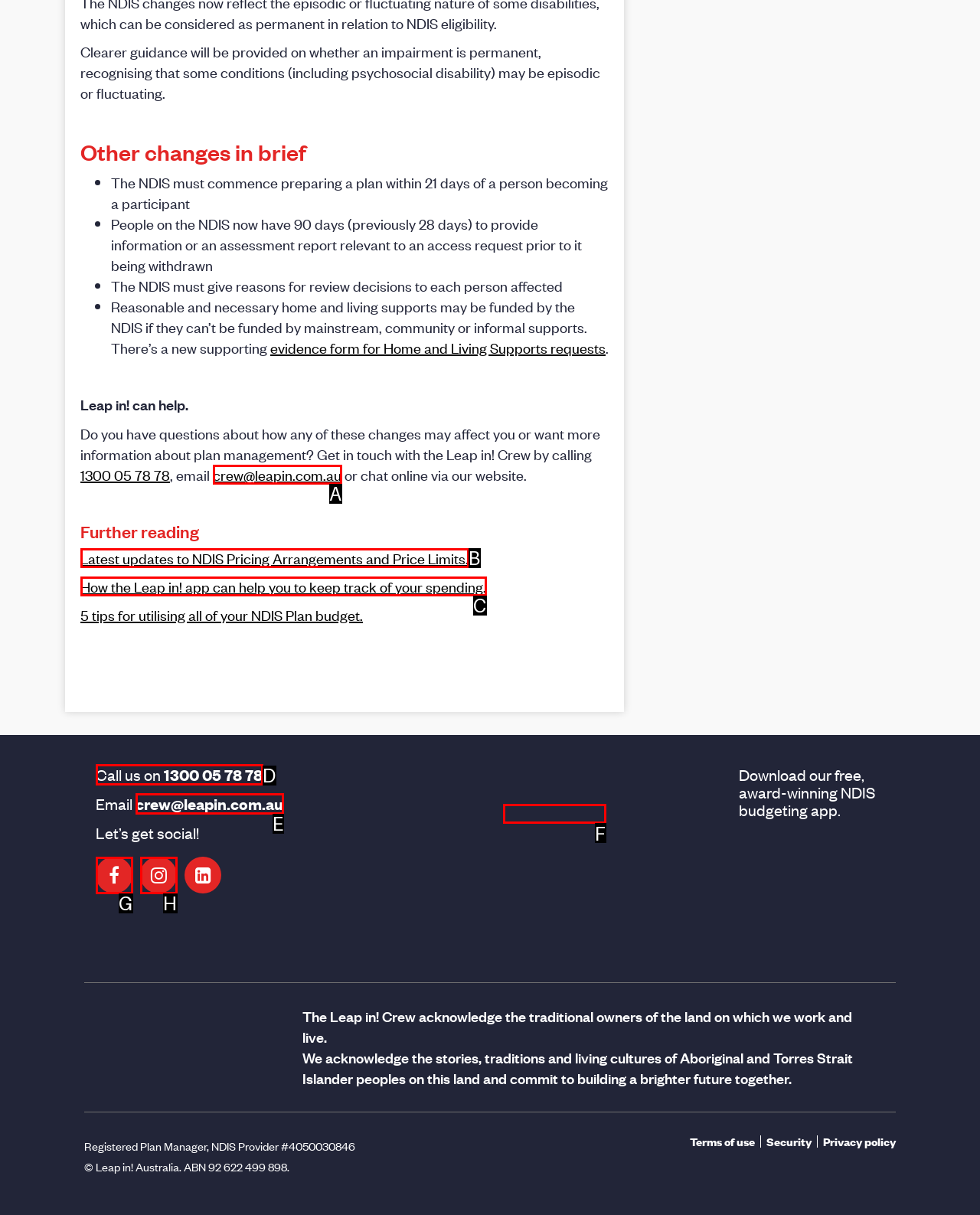Indicate the HTML element that should be clicked to perform the task: Call the phone number Reply with the letter corresponding to the chosen option.

D